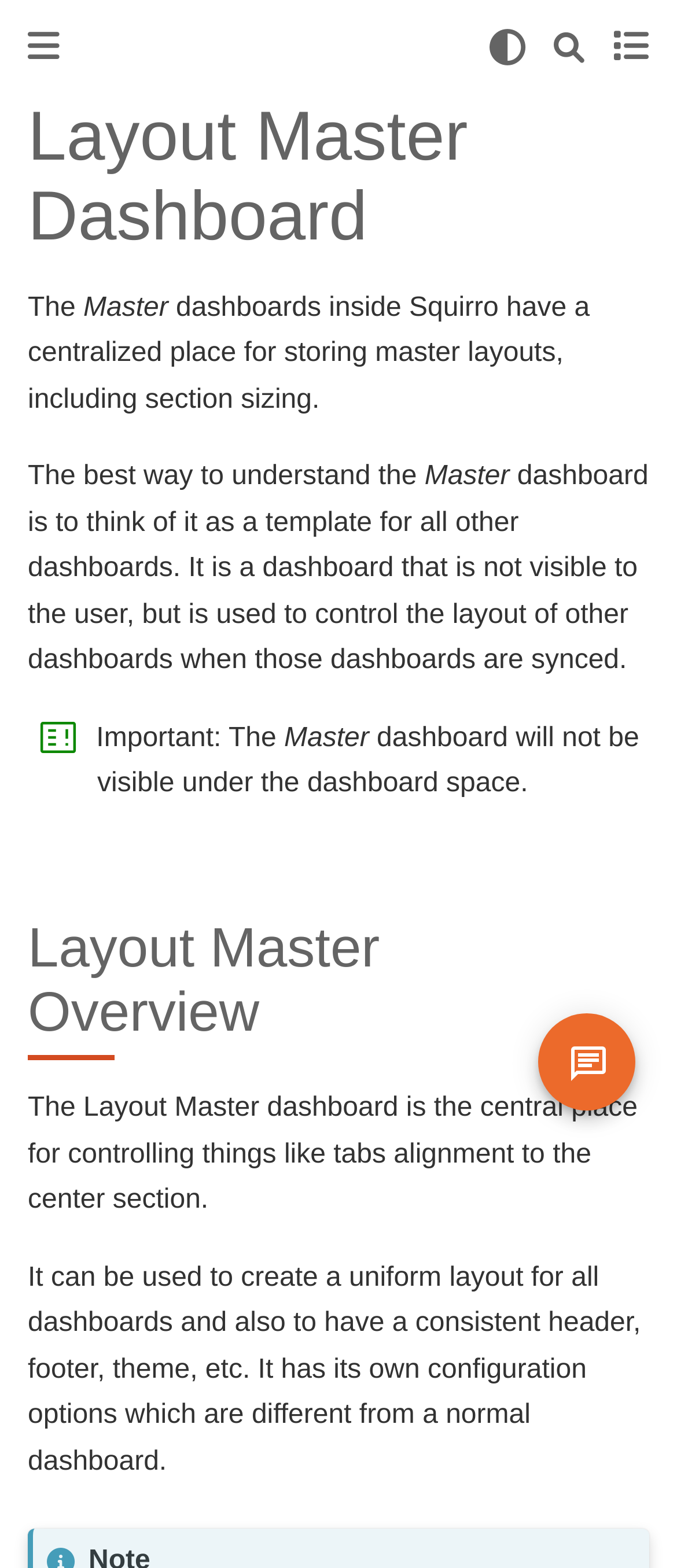What is the relationship between the Master dashboard and other dashboards?
Please utilize the information in the image to give a detailed response to the question.

The Master dashboard is a template for all other dashboards, and it is used to control the layout of other dashboards when those dashboards are synced.